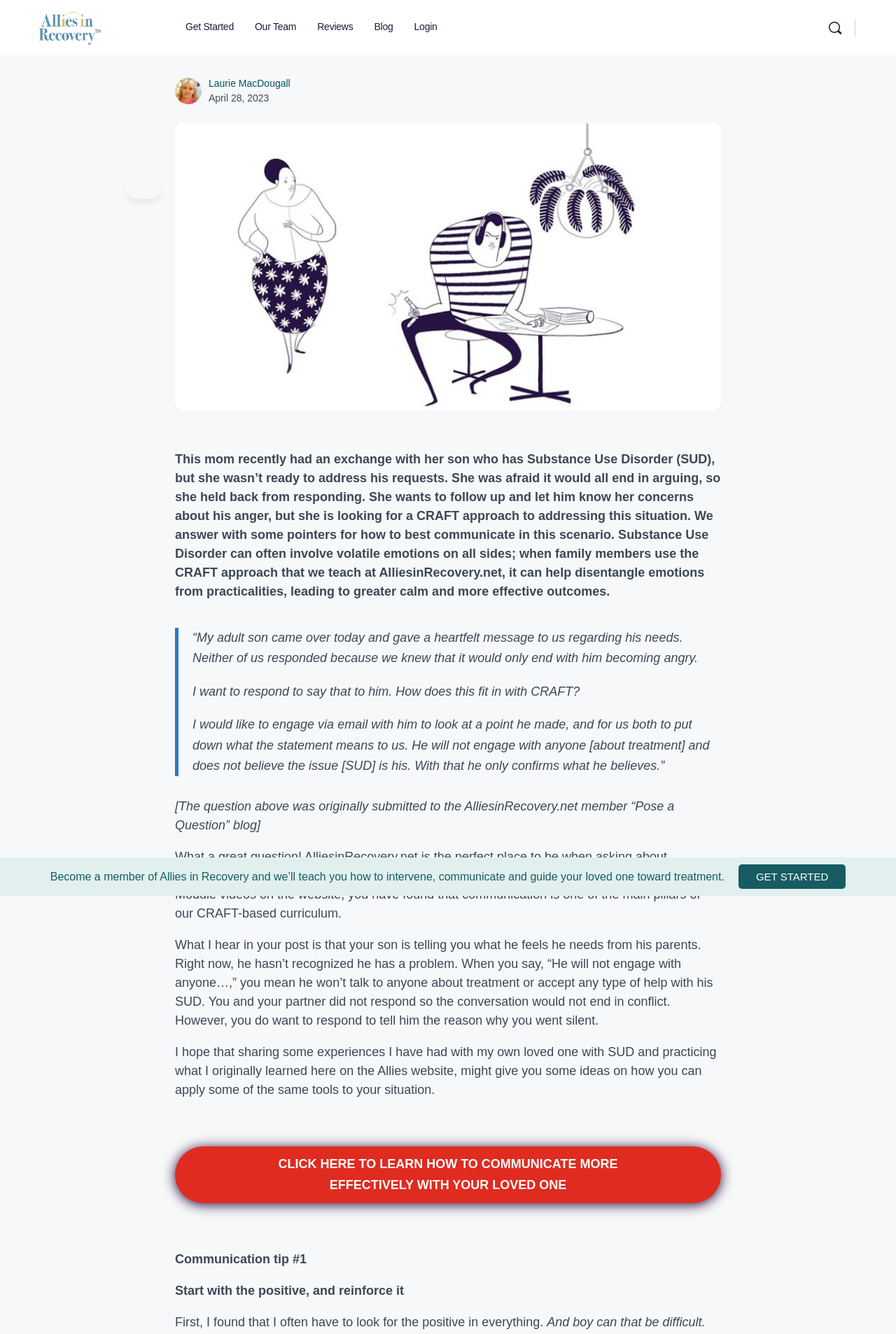Please locate the bounding box coordinates of the element that should be clicked to achieve the given instruction: "Click the 'Get Started' button".

[0.199, 0.0, 0.269, 0.041]